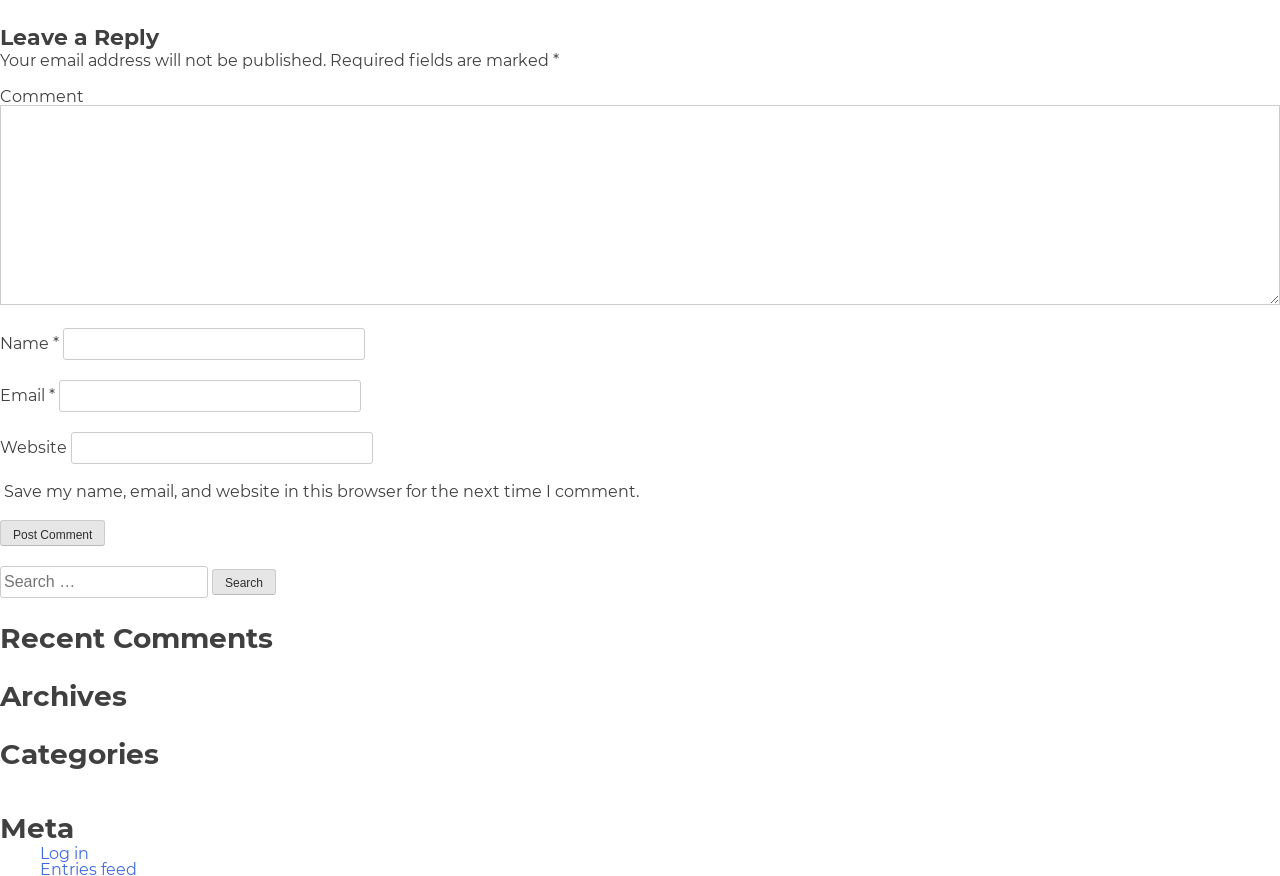Please identify the coordinates of the bounding box that should be clicked to fulfill this instruction: "Log in".

[0.031, 0.963, 0.07, 0.985]